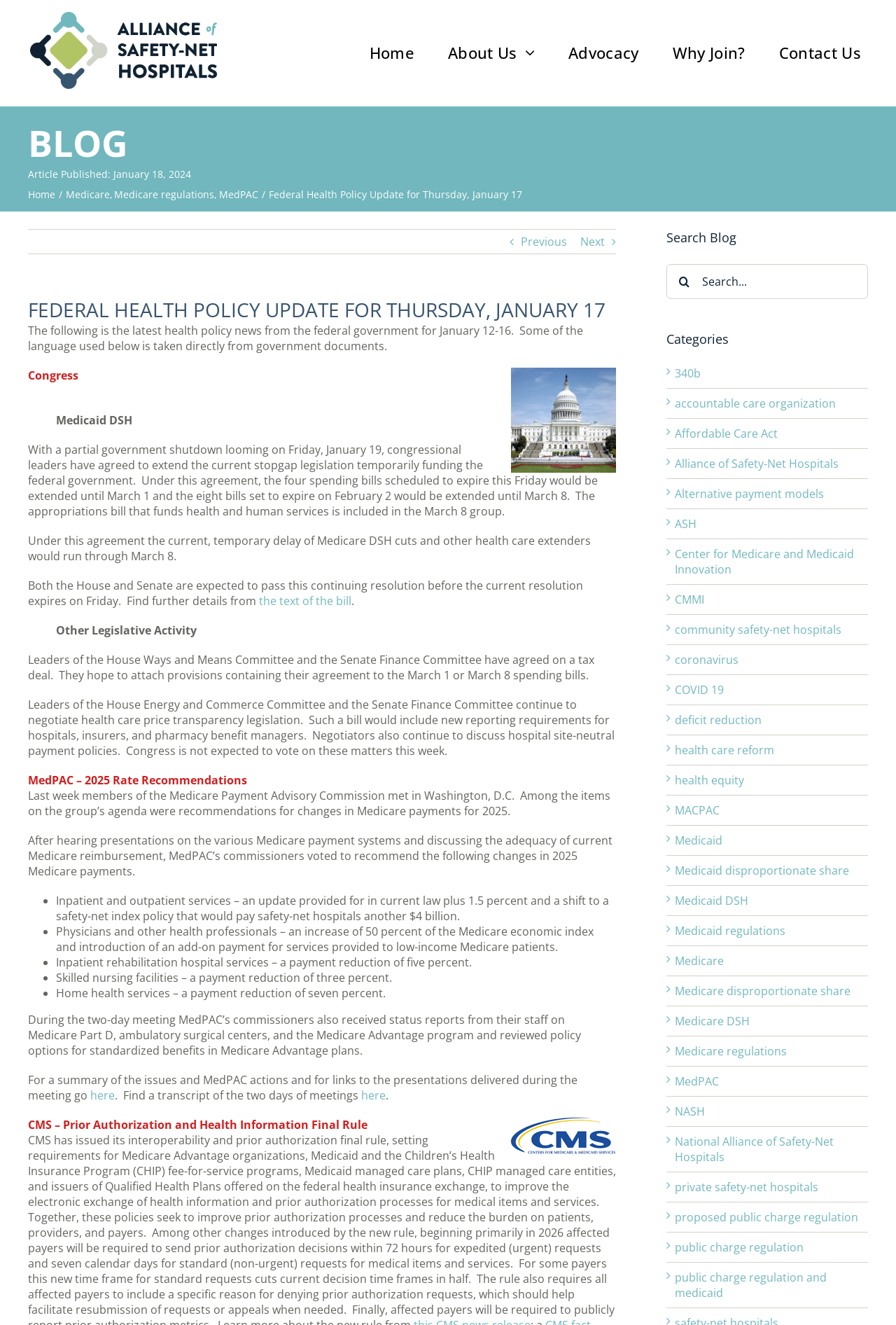Determine the bounding box coordinates of the region I should click to achieve the following instruction: "Click the 'Home' link". Ensure the bounding box coordinates are four float numbers between 0 and 1, i.e., [left, top, right, bottom].

[0.412, 0.033, 0.463, 0.048]